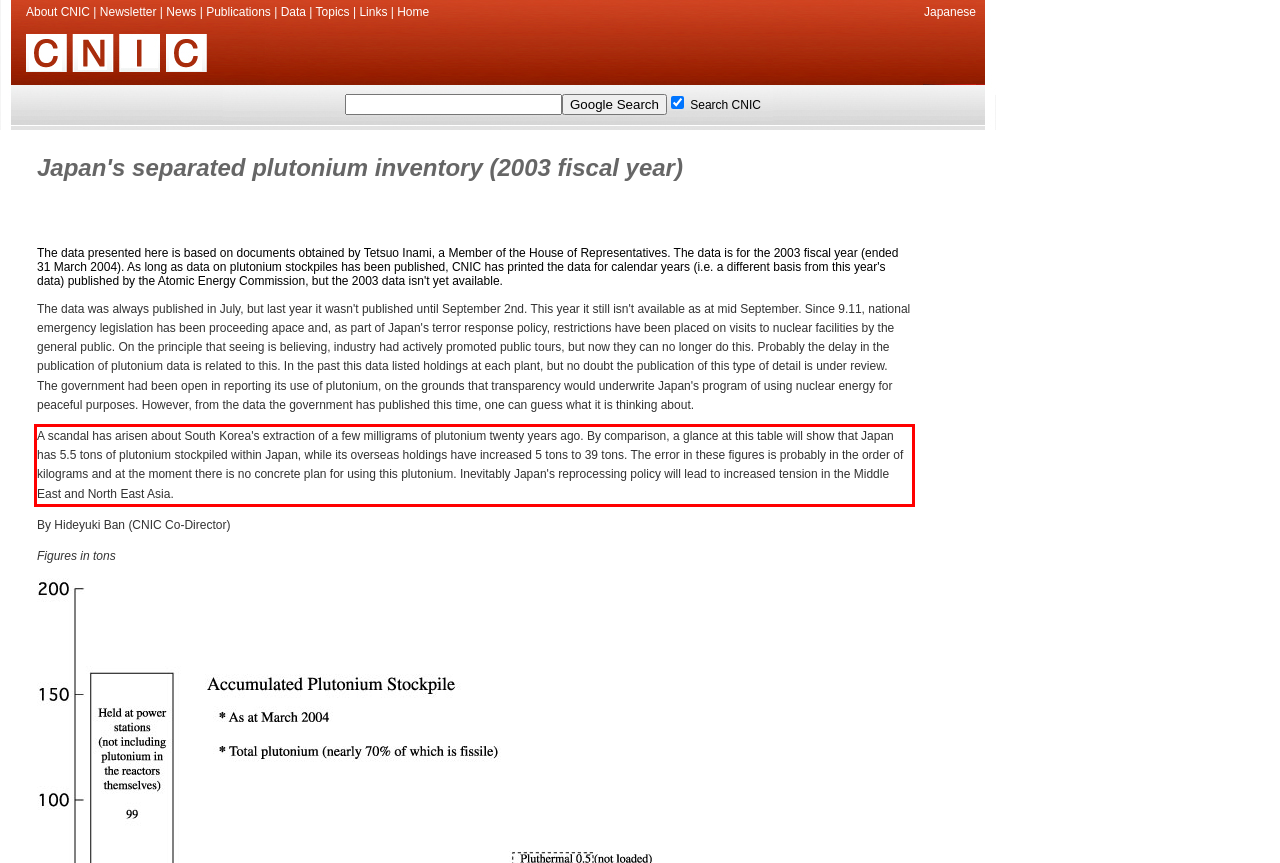Look at the provided screenshot of the webpage and perform OCR on the text within the red bounding box.

A scandal has arisen about South Korea's extraction of a few milligrams of plutonium twenty years ago. By comparison, a glance at this table will show that Japan has 5.5 tons of plutonium stockpiled within Japan, while its overseas holdings have increased 5 tons to 39 tons. The error in these figures is probably in the order of kilograms and at the moment there is no concrete plan for using this plutonium. Inevitably Japan's reprocessing policy will lead to increased tension in the Middle East and North East Asia.